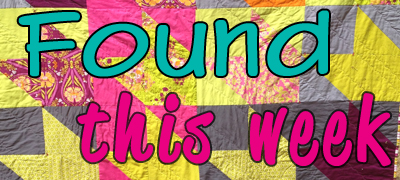Offer an in-depth caption for the image.

The image features a vibrant and colorful quilt background adorned with various patterns, including swirls and floral designs in a mix of pink, yellow, and gray hues. Overlaid on this patchwork quilt is the text "Found this week," rendered in a playful and bold font. The word "Found" is highlighted in turquoise, while "this week" is emphasized in a lively pink, drawing the viewer's attention. This visually appealing design not only conveys a sense of creativity and warmth but also suggests updates or discoveries made during the week, likely in a context related to crafting, sewing, or creative projects.